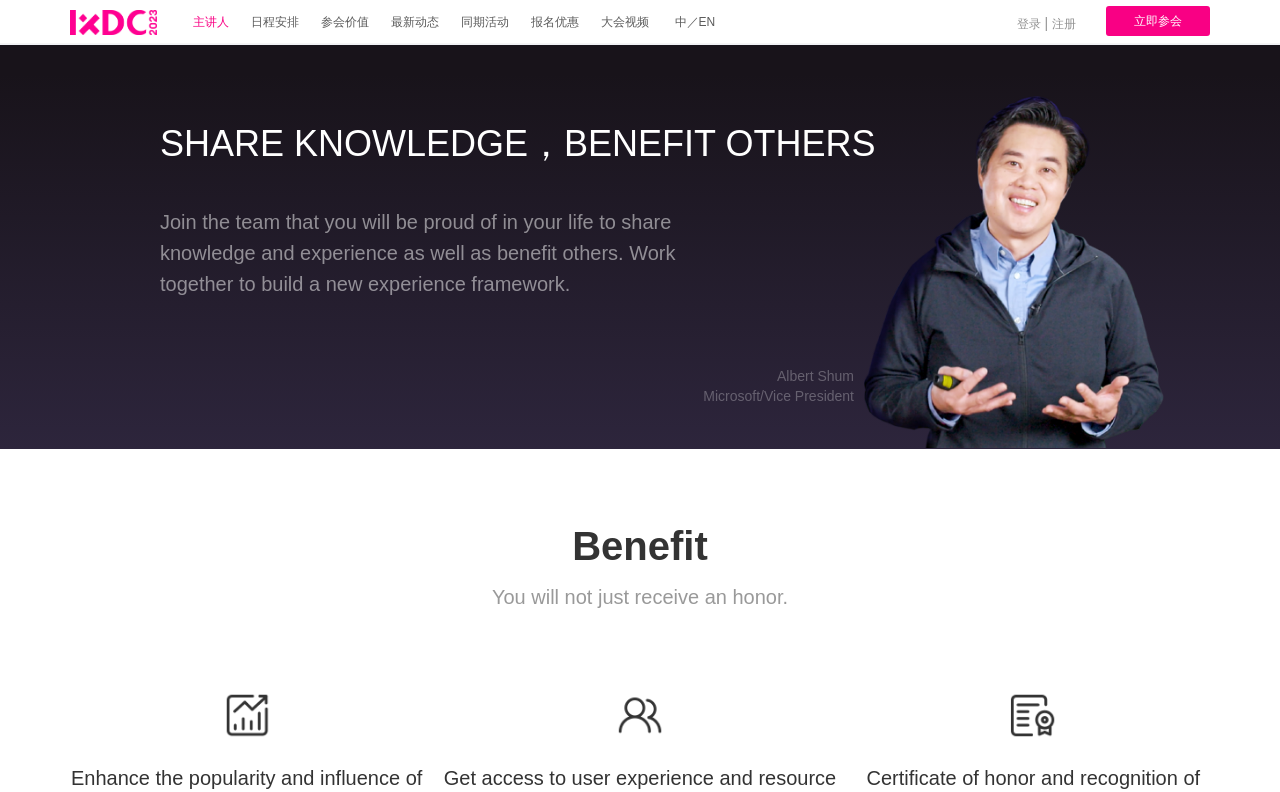What is the benefit of joining the conference?
Use the image to answer the question with a single word or phrase.

Share knowledge and benefit others